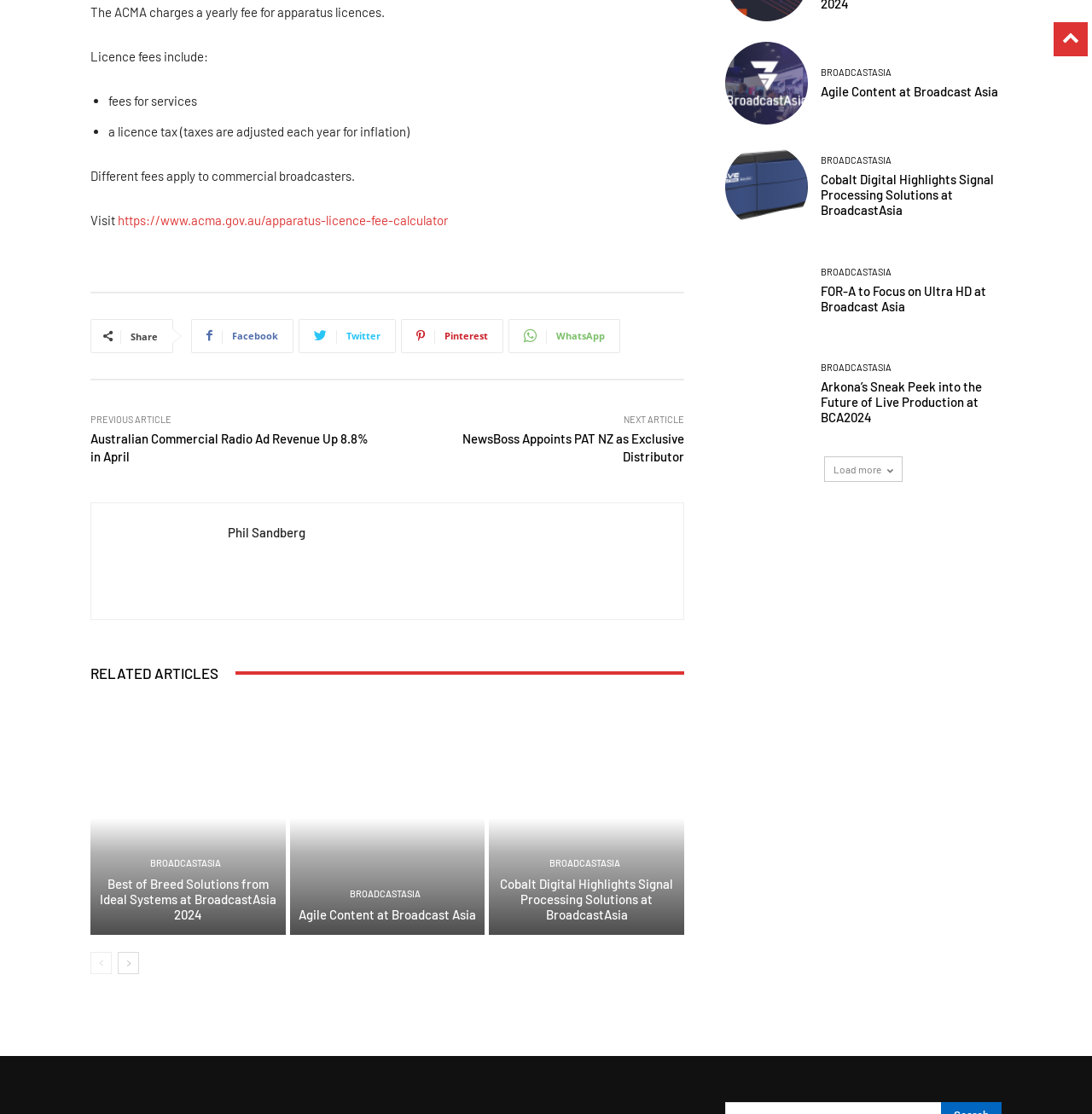Locate the bounding box coordinates of the area where you should click to accomplish the instruction: "Read the previous article".

[0.083, 0.386, 0.338, 0.416]